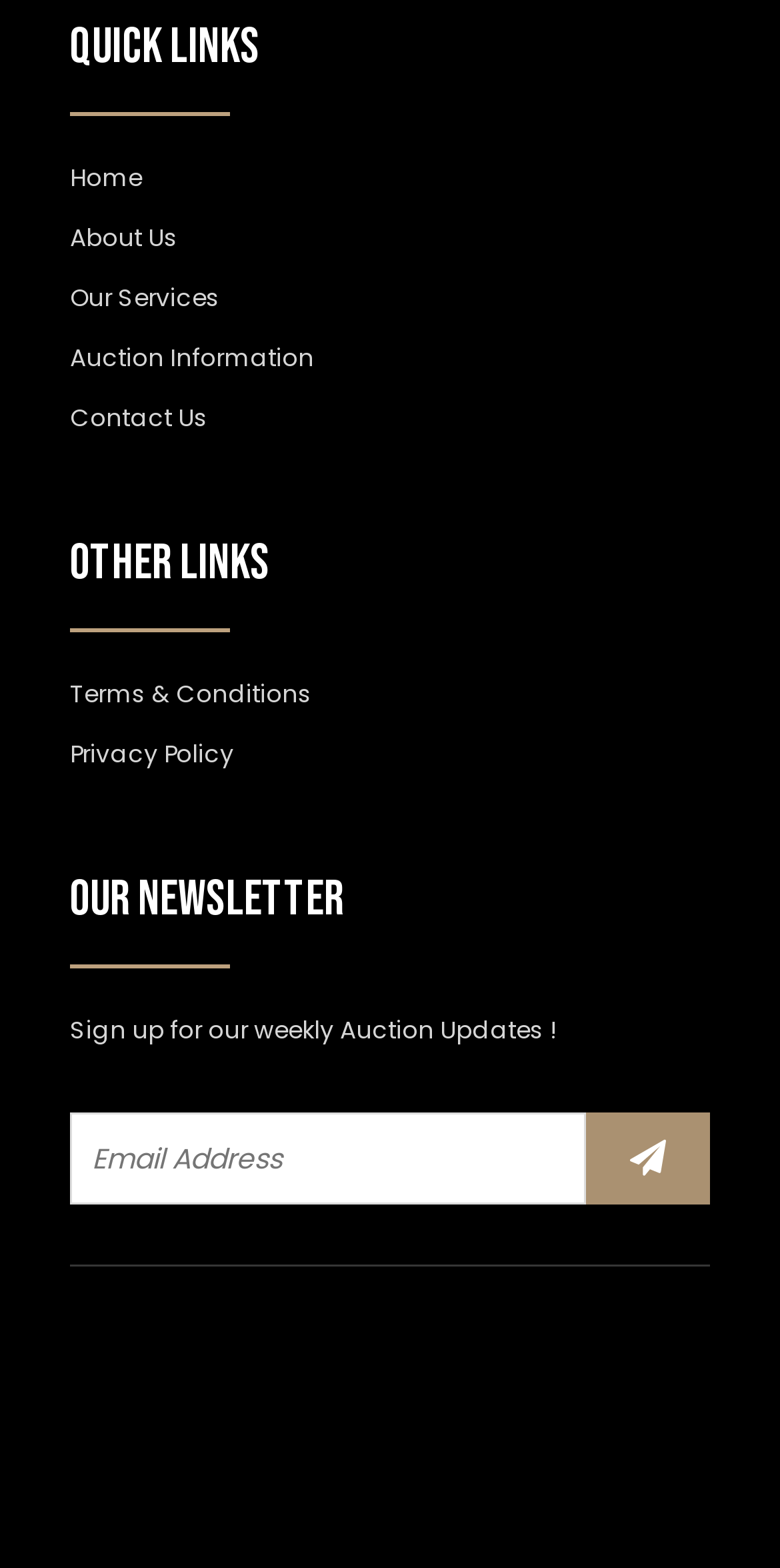Answer the question in one word or a short phrase:
What organization is the website a proud member of?

National State Auctioneers Association